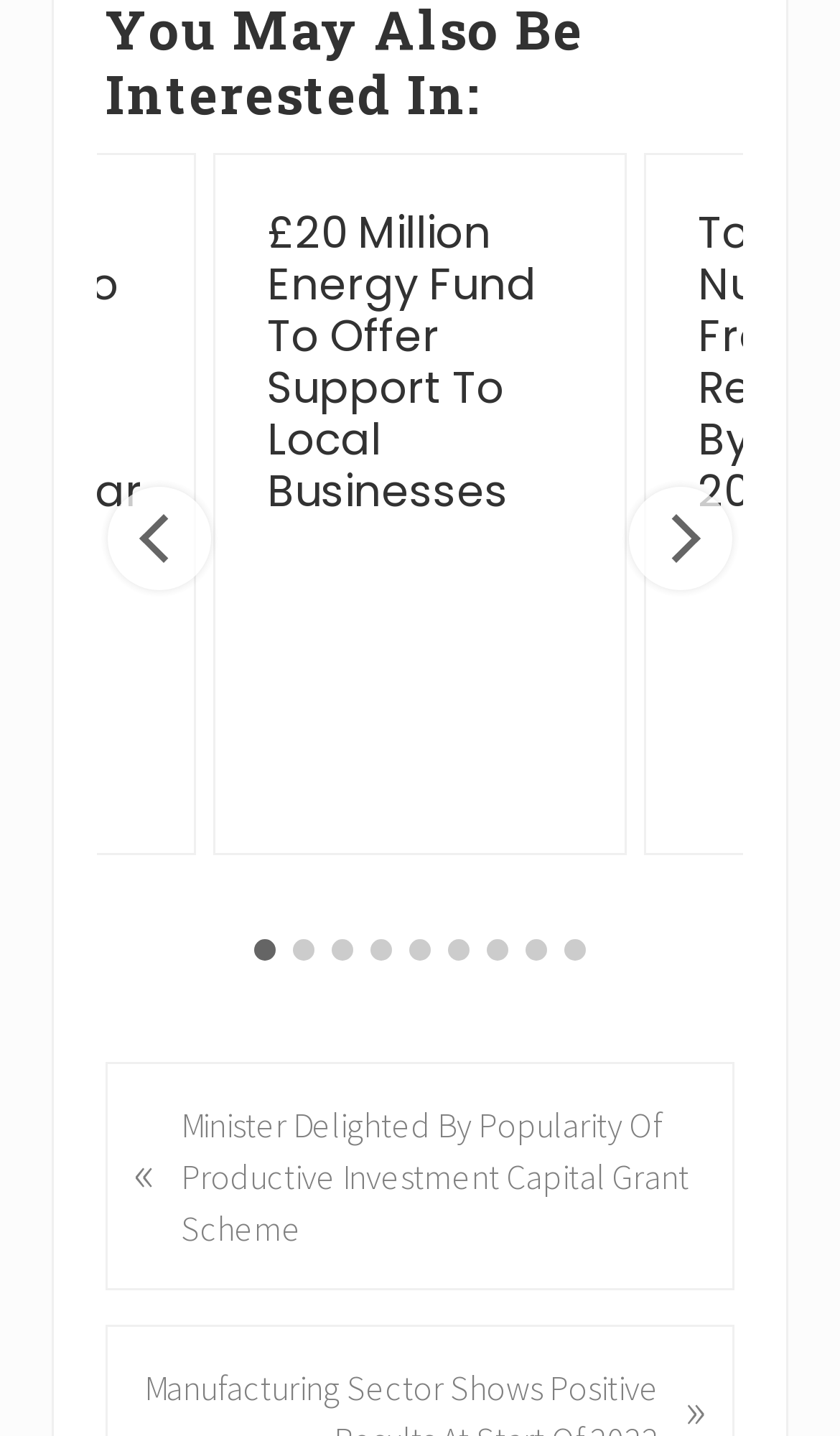Use a single word or phrase to respond to the question:
What is the title of the previous post?

Minister Delighted By Popularity Of Productive Investment Capital Grant Scheme